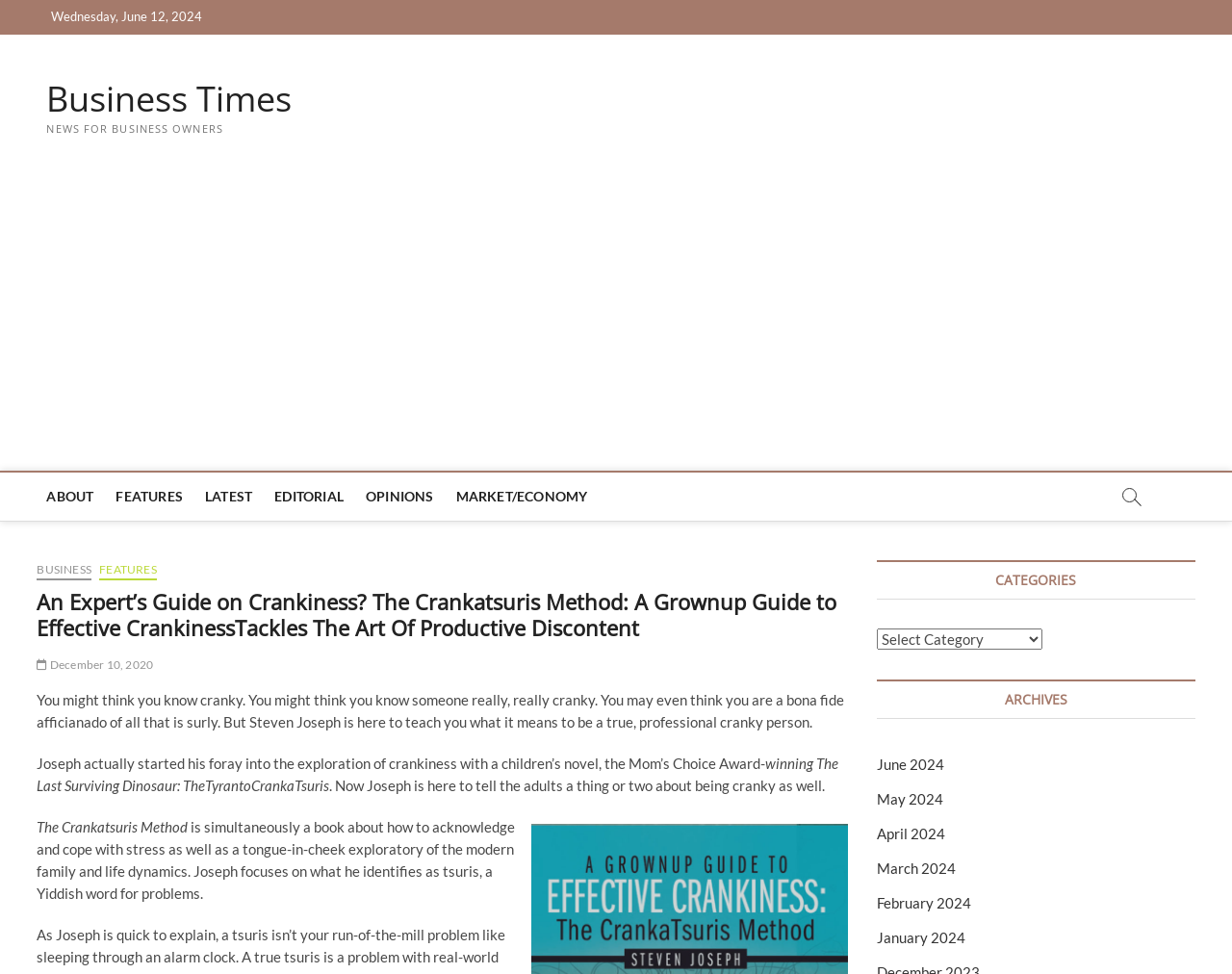Please extract the webpage's main title and generate its text content.

An Expert’s Guide on Crankiness? The Crankatsuris Method: A Grownup Guide to Effective CrankinessTackles The Art Of Productive Discontent